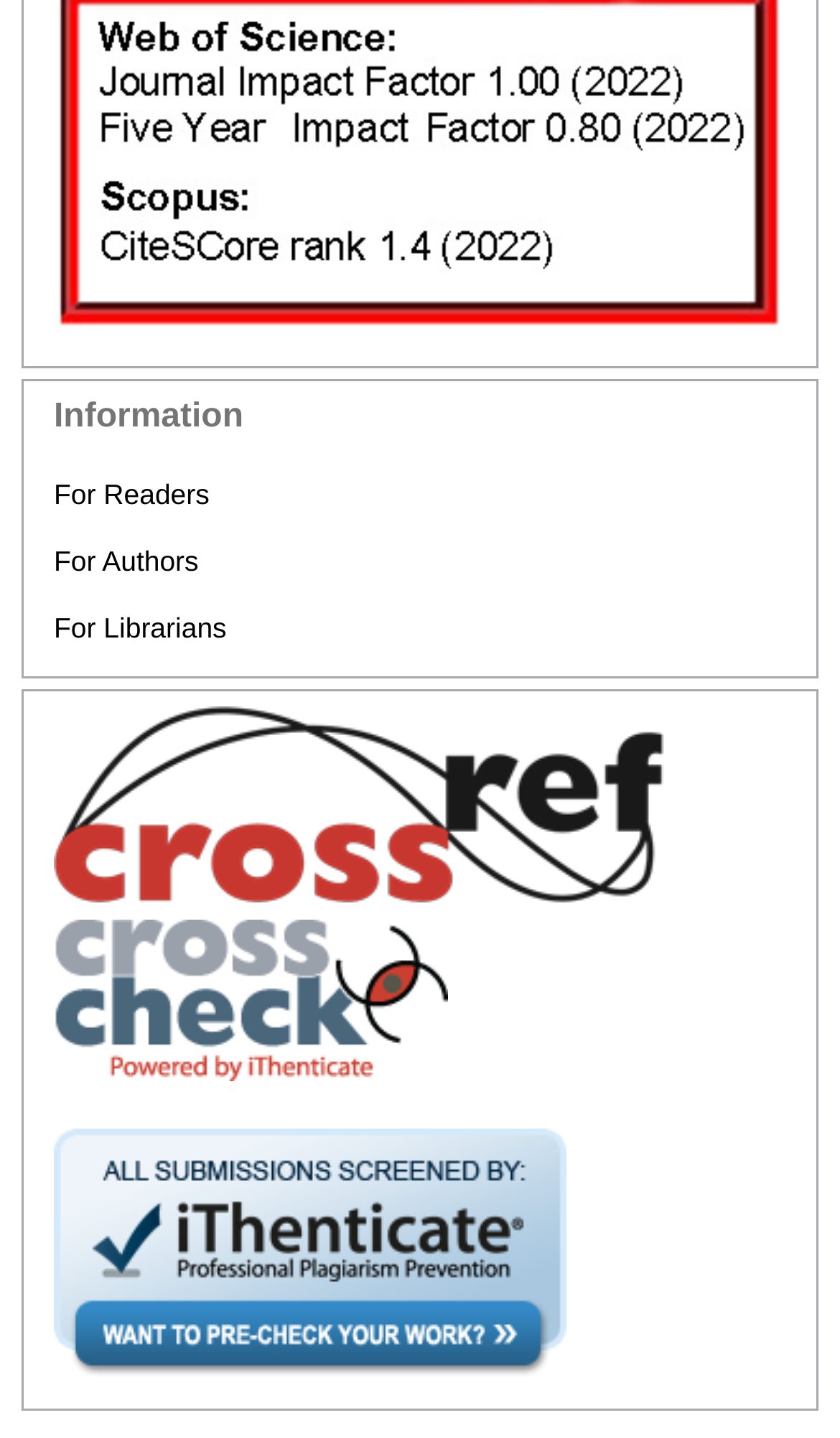Determine the bounding box for the UI element that matches this description: "For Readers".

[0.064, 0.332, 0.249, 0.354]